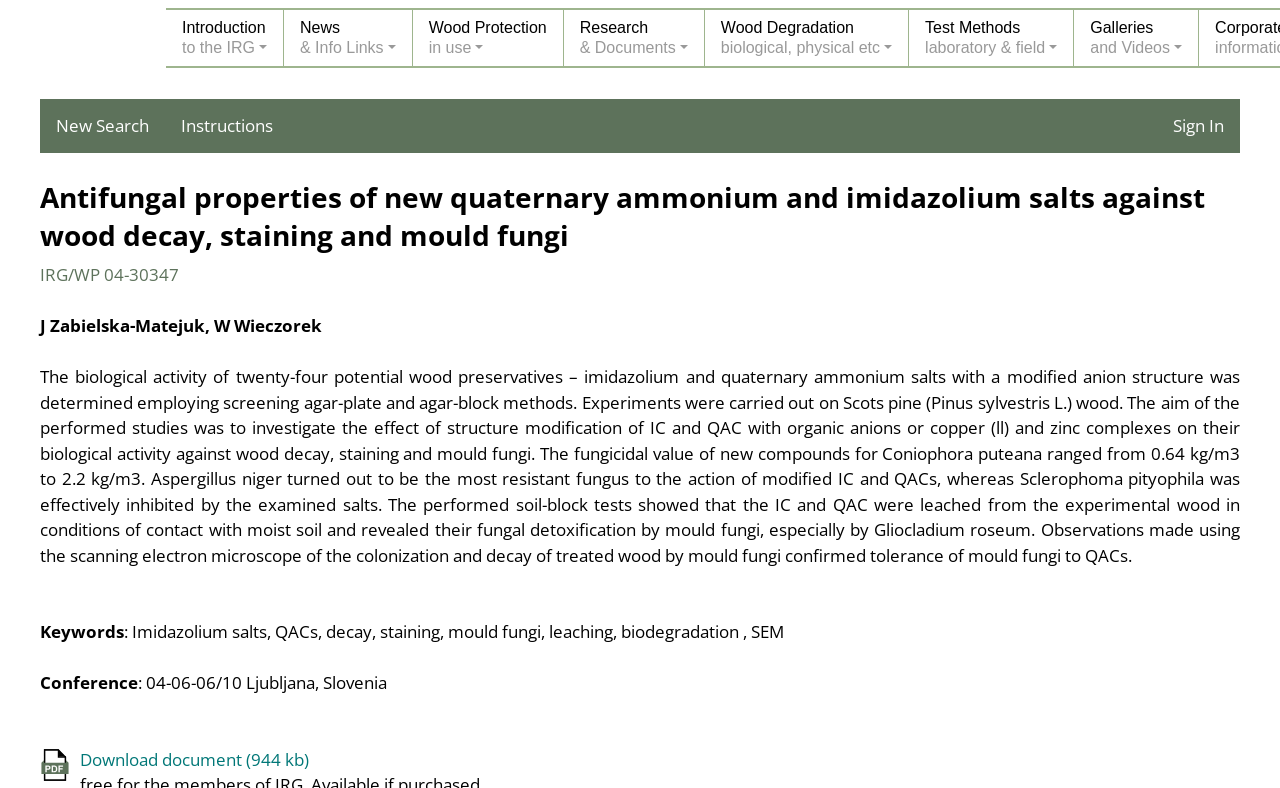What is the file size of the downloadable document?
Using the image, respond with a single word or phrase.

944 kb